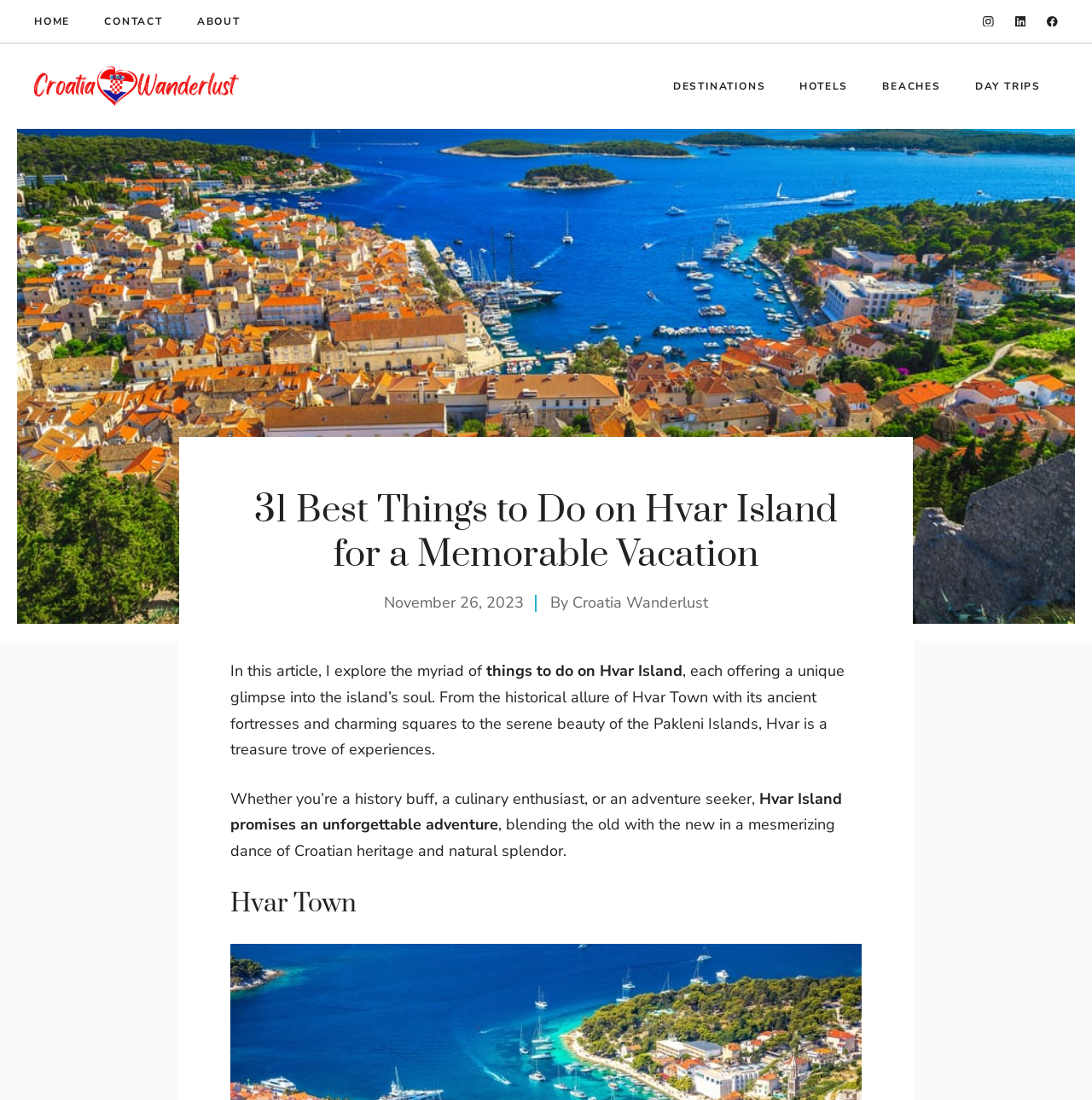Consider the image and give a detailed and elaborate answer to the question: 
What is the name of the author or publisher of the article?

The author or publisher of the article is 'Croatia Wanderlust', which is mentioned in the article as the source of the content.